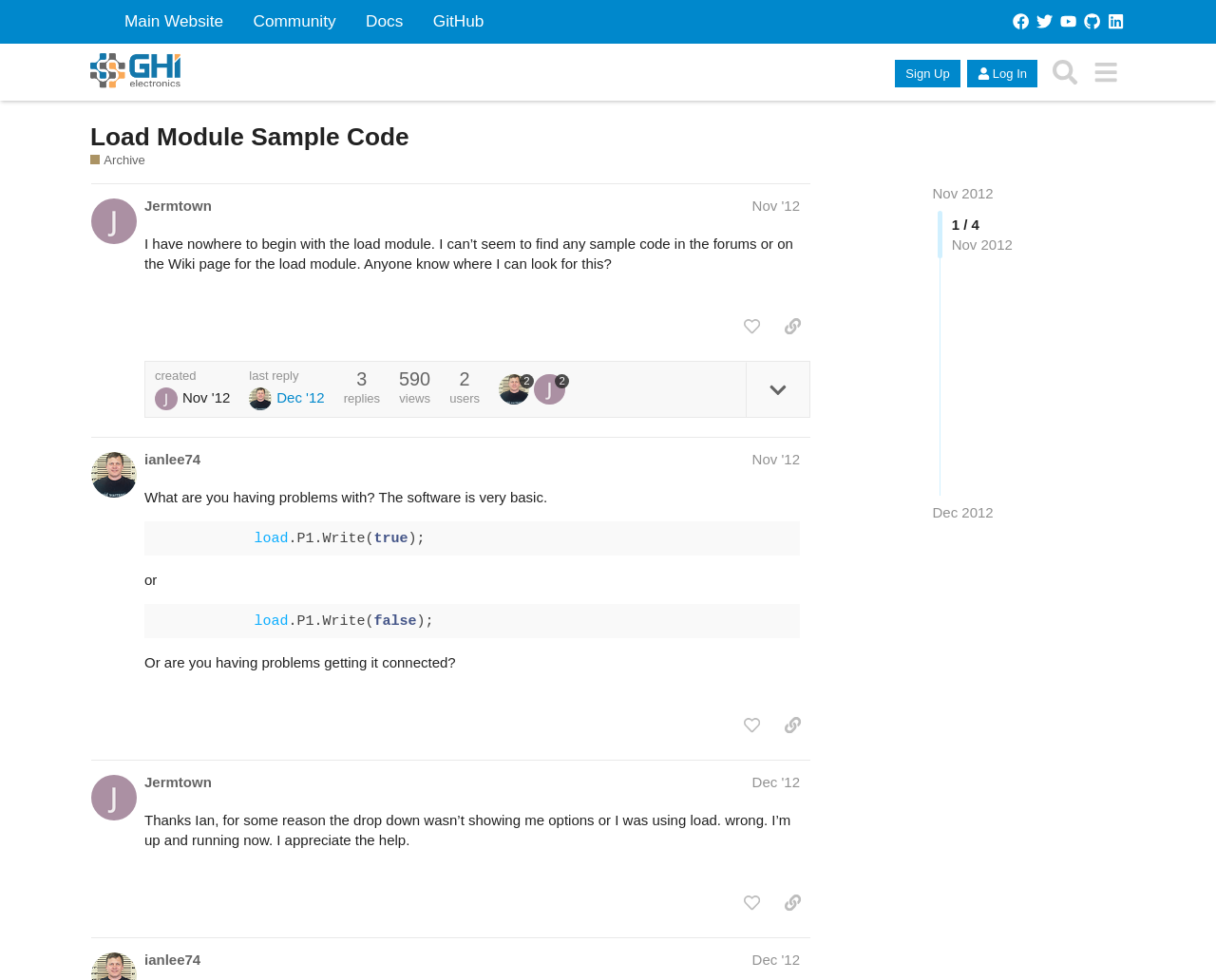Calculate the bounding box coordinates for the UI element based on the following description: "Nov 2012". Ensure the coordinates are four float numbers between 0 and 1, i.e., [left, top, right, bottom].

[0.767, 0.189, 0.817, 0.206]